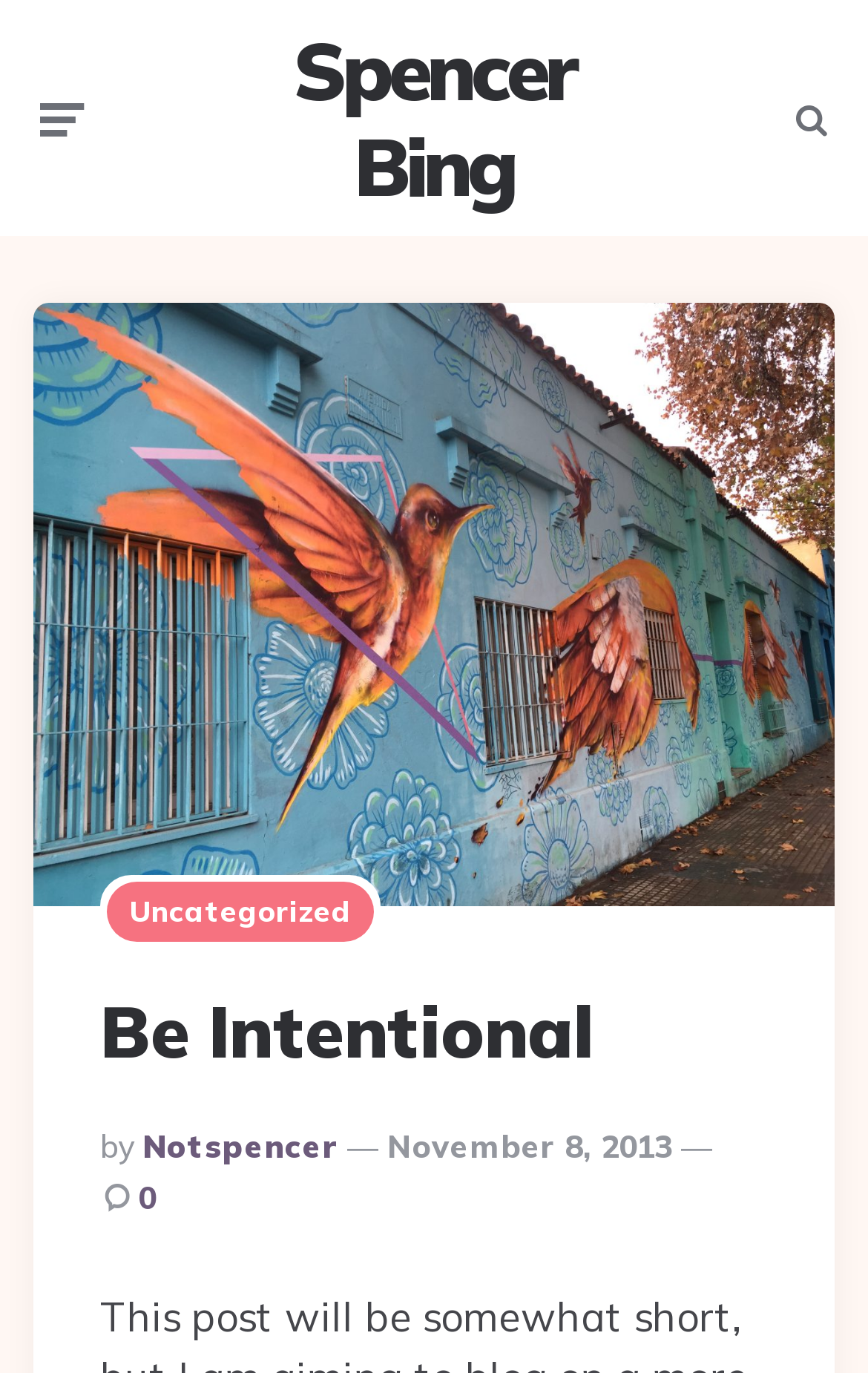Who is the author of the article?
Provide a concise answer using a single word or phrase based on the image.

Notspencer